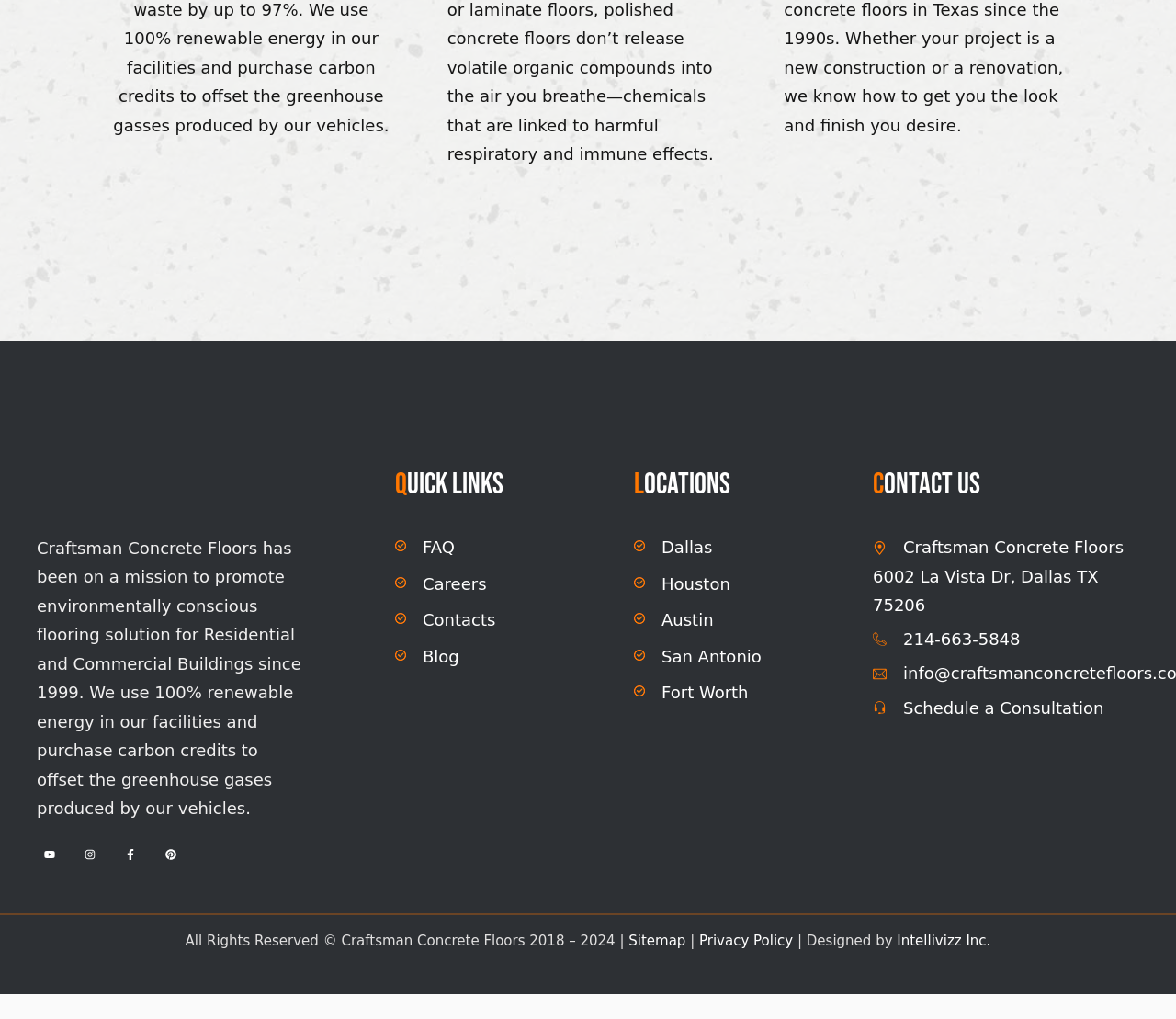What are the locations served by the company?
Using the details shown in the screenshot, provide a comprehensive answer to the question.

The locations served by the company are mentioned in the links under the 'Locations' heading with bounding box coordinates [0.539, 0.457, 0.664, 0.494]. The links are 'Dallas', 'Houston', 'Austin', 'San Antonio', and 'Fort Worth'.